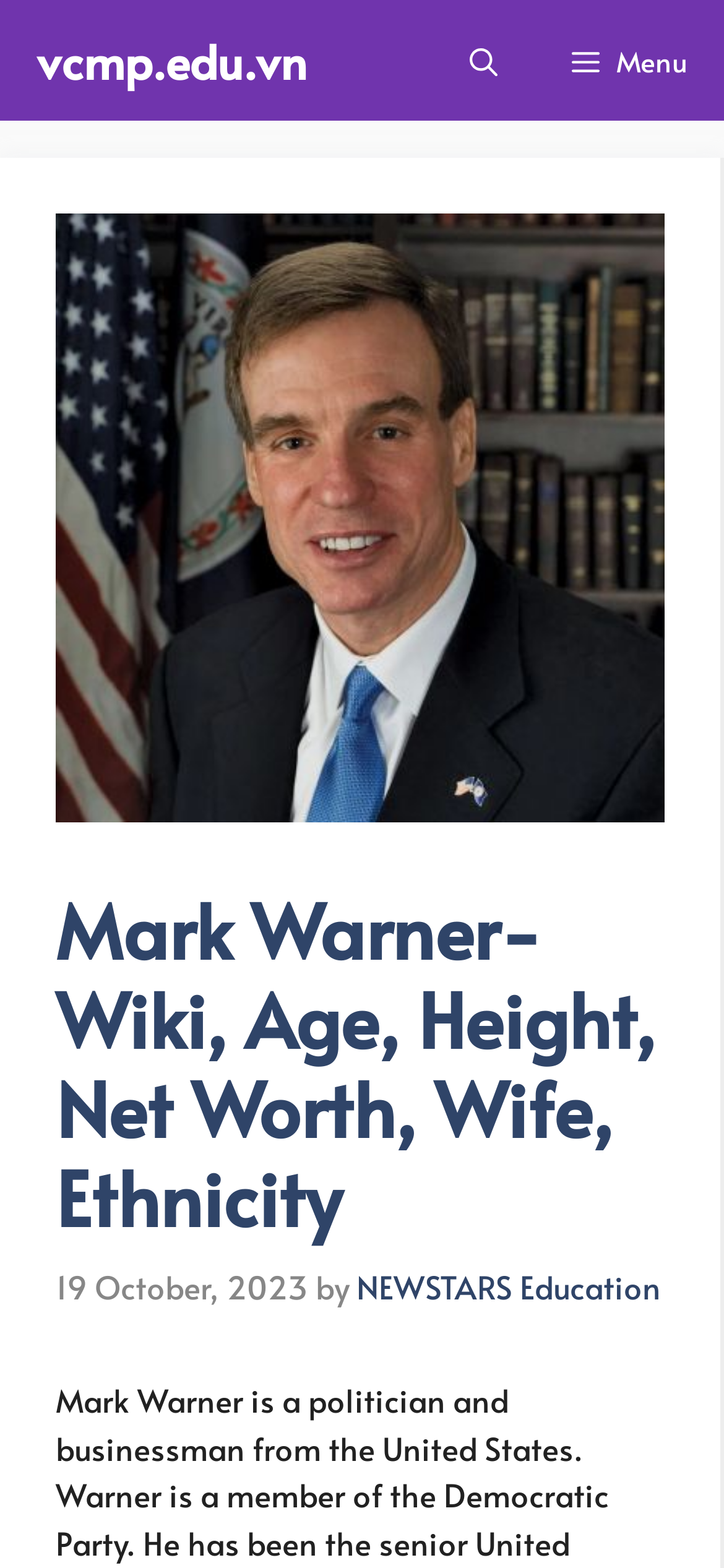What is the purpose of the button at the top right corner?
Using the image, give a concise answer in the form of a single word or short phrase.

Menu